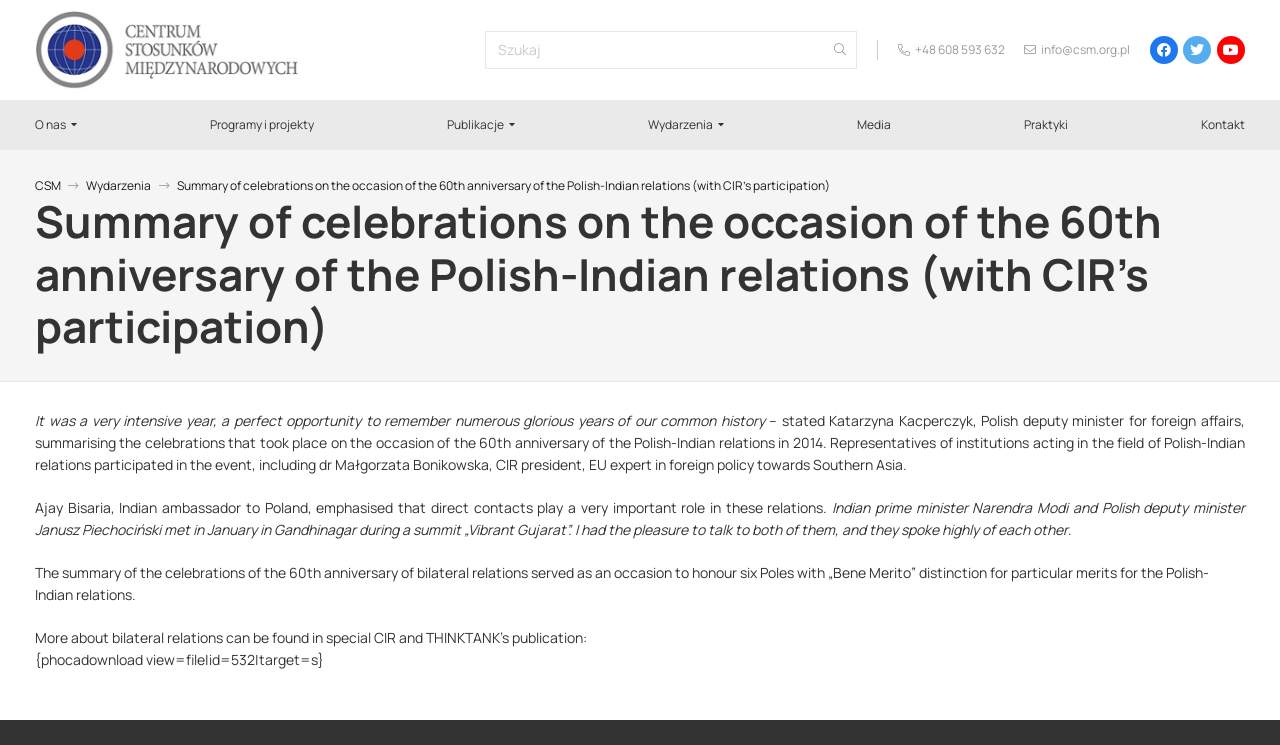Based on the element description "CSM", predict the bounding box coordinates of the UI element.

[0.027, 0.238, 0.048, 0.26]